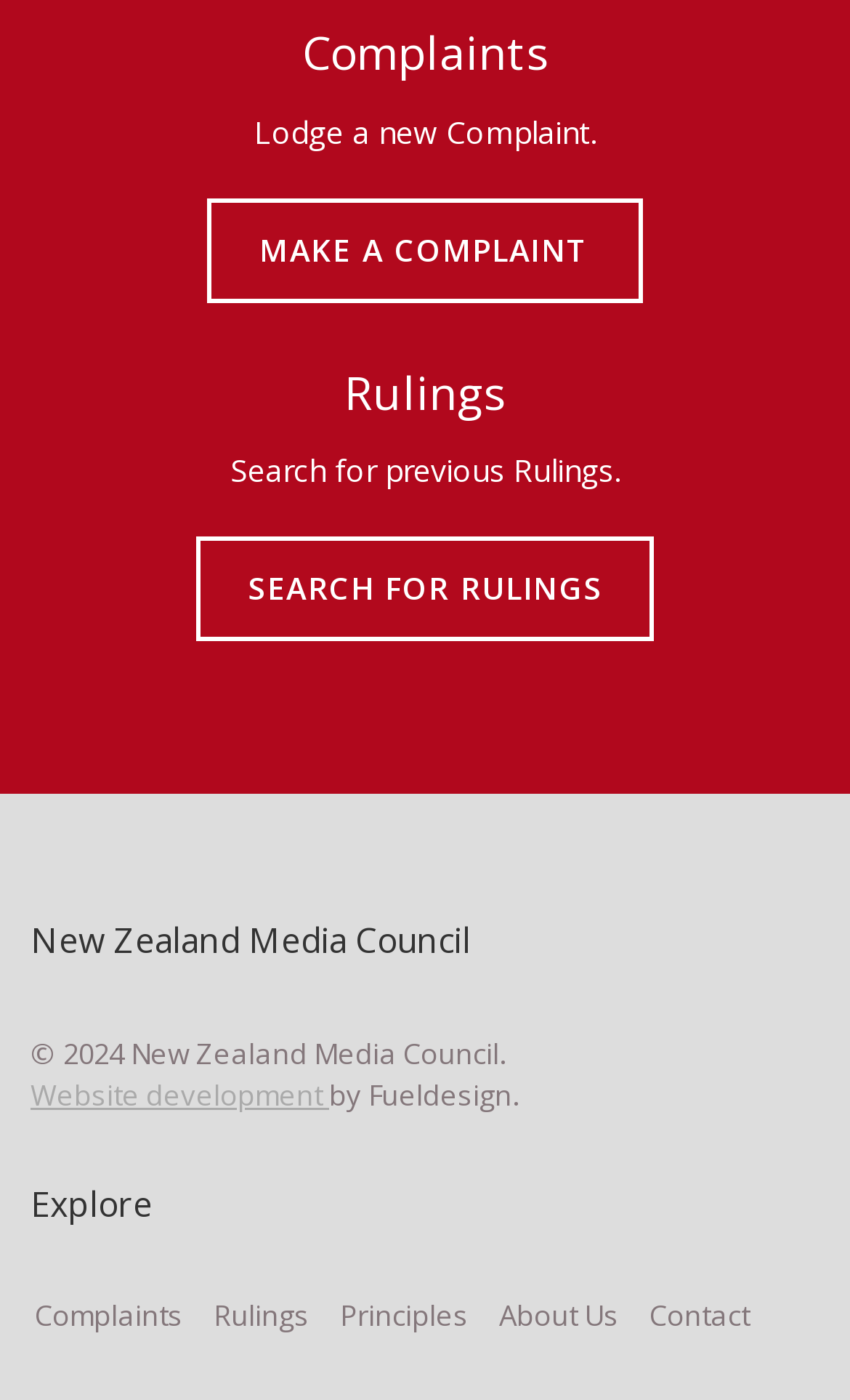What is the main purpose of this website?
Please use the visual content to give a single word or phrase answer.

Lodge complaints and search for rulings